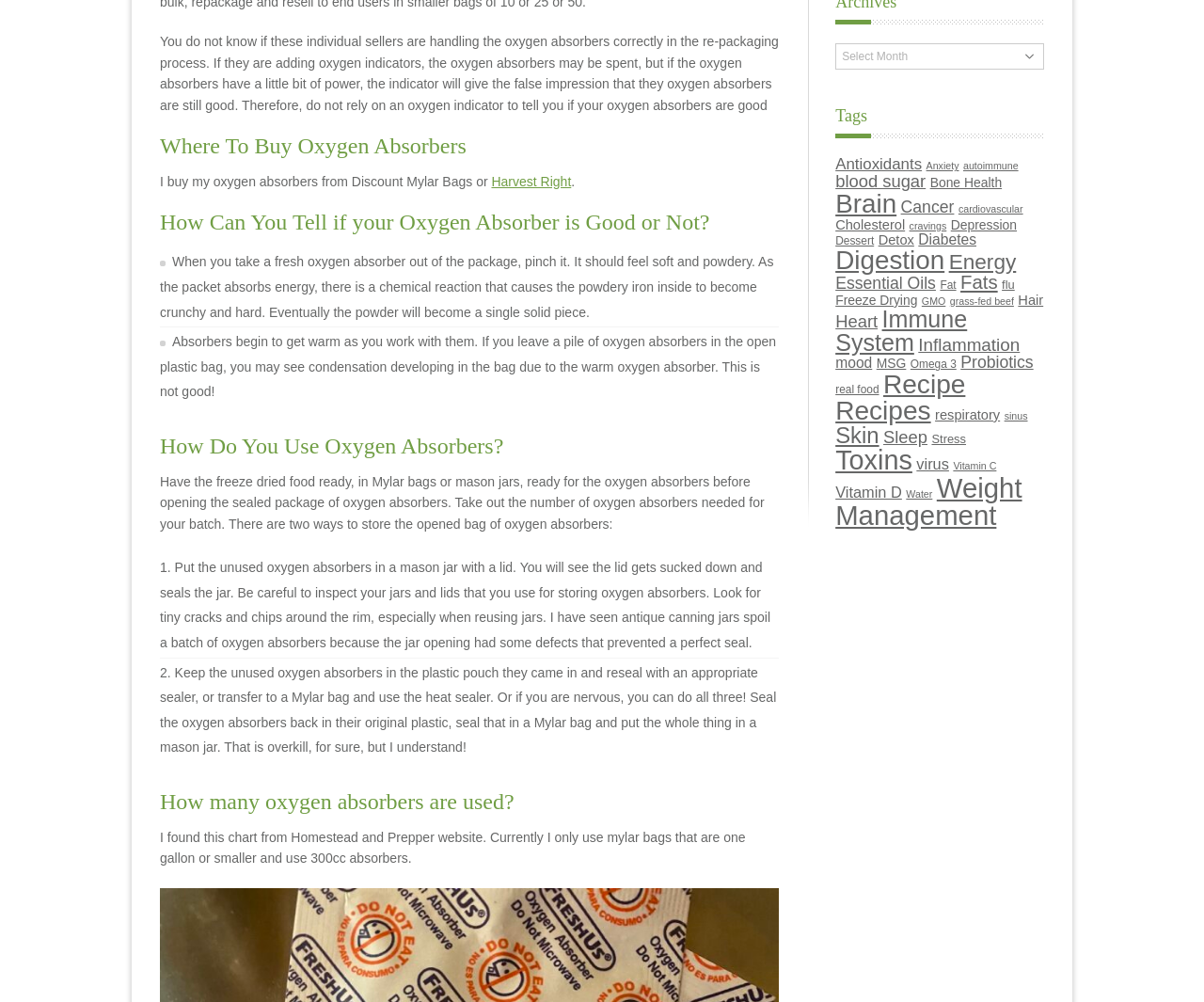Determine the bounding box coordinates for the clickable element to execute this instruction: "Explore the topic 'Oxygen Absorbers'". Provide the coordinates as four float numbers between 0 and 1, i.e., [left, top, right, bottom].

[0.133, 0.134, 0.647, 0.157]